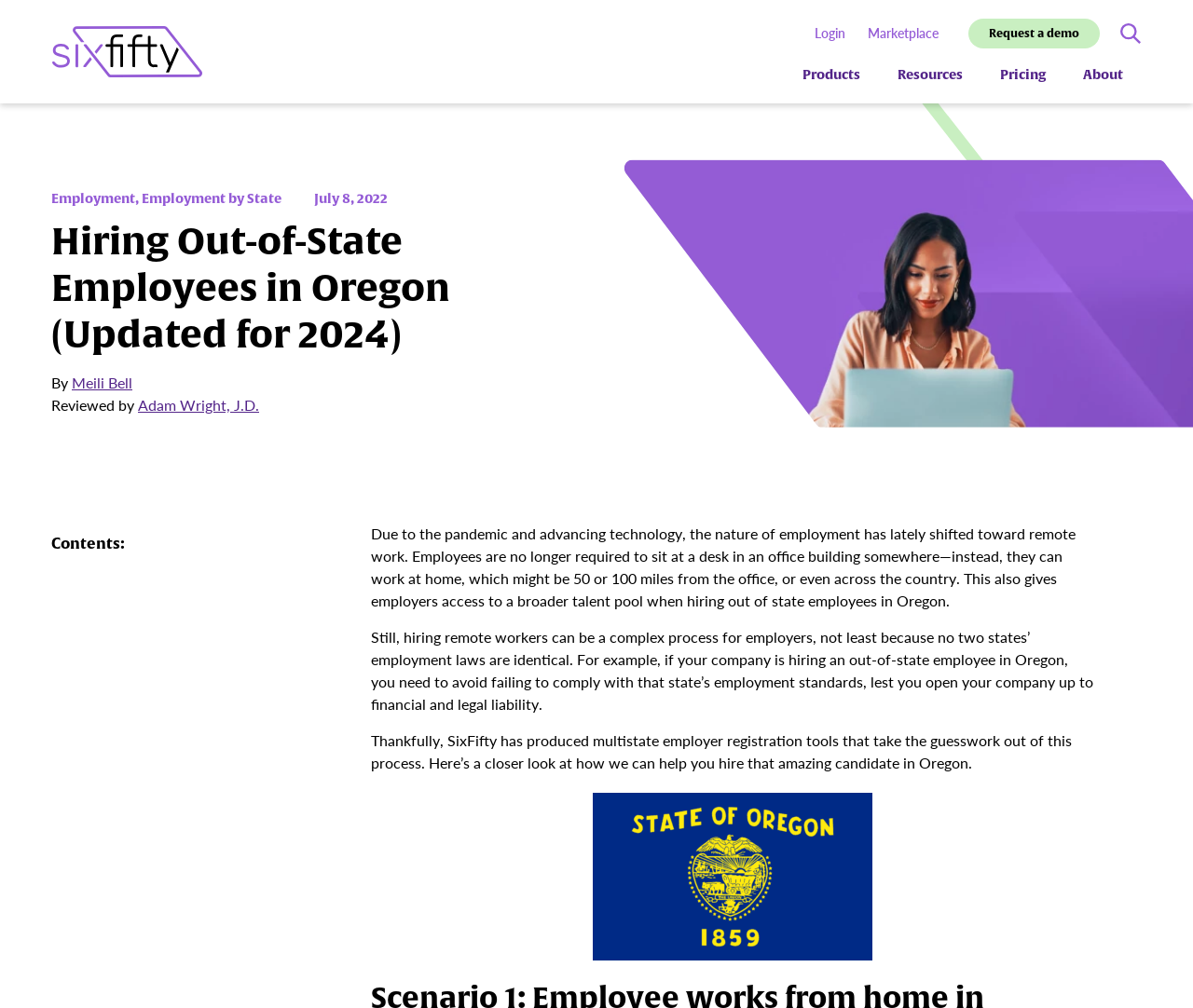Provide a brief response to the question below using one word or phrase:
What is the company mentioned in the webpage?

SixFifty